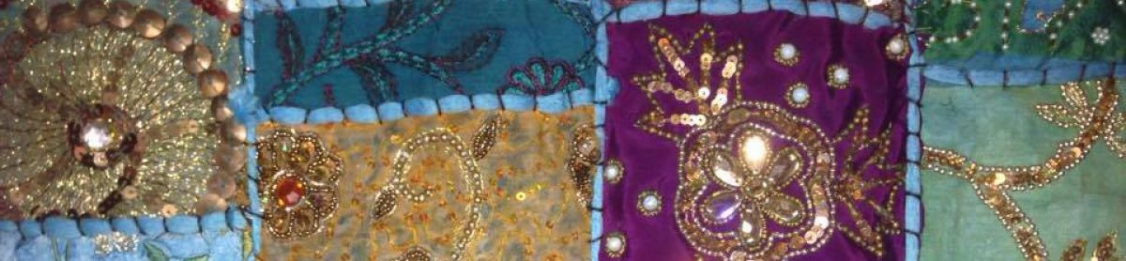What theme does the textile align with?
Answer the question with as much detail as you can, using the image as a reference.

The caption states that the textile embodies the essence of holistic therapies and relaxation, aligning perfectly with the overarching theme of 'Top To Toe Treatments', inviting viewers to appreciate both the aesthetic beauty and the calming energy it represents.